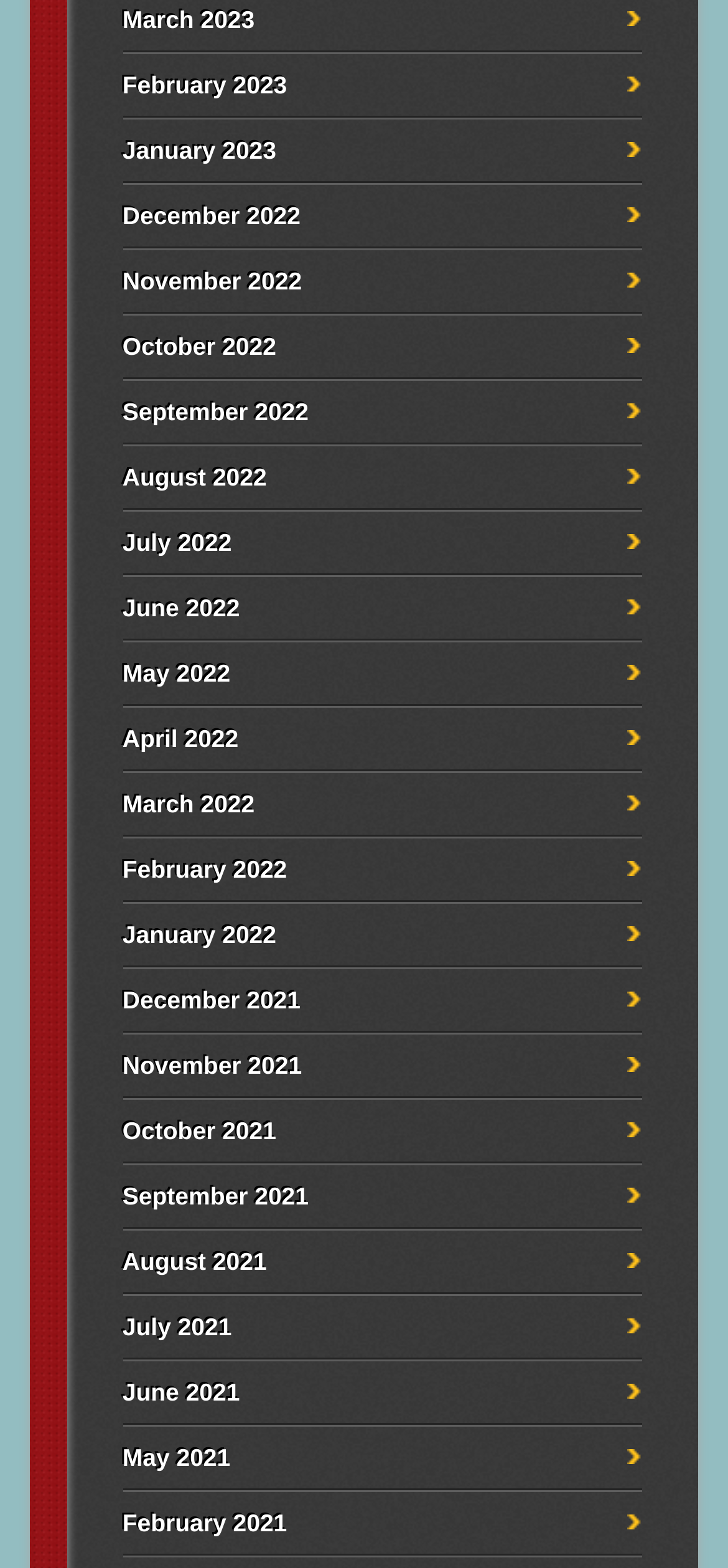Identify the bounding box of the HTML element described here: "May 2021". Provide the coordinates as four float numbers between 0 and 1: [left, top, right, bottom].

[0.168, 0.921, 0.316, 0.939]